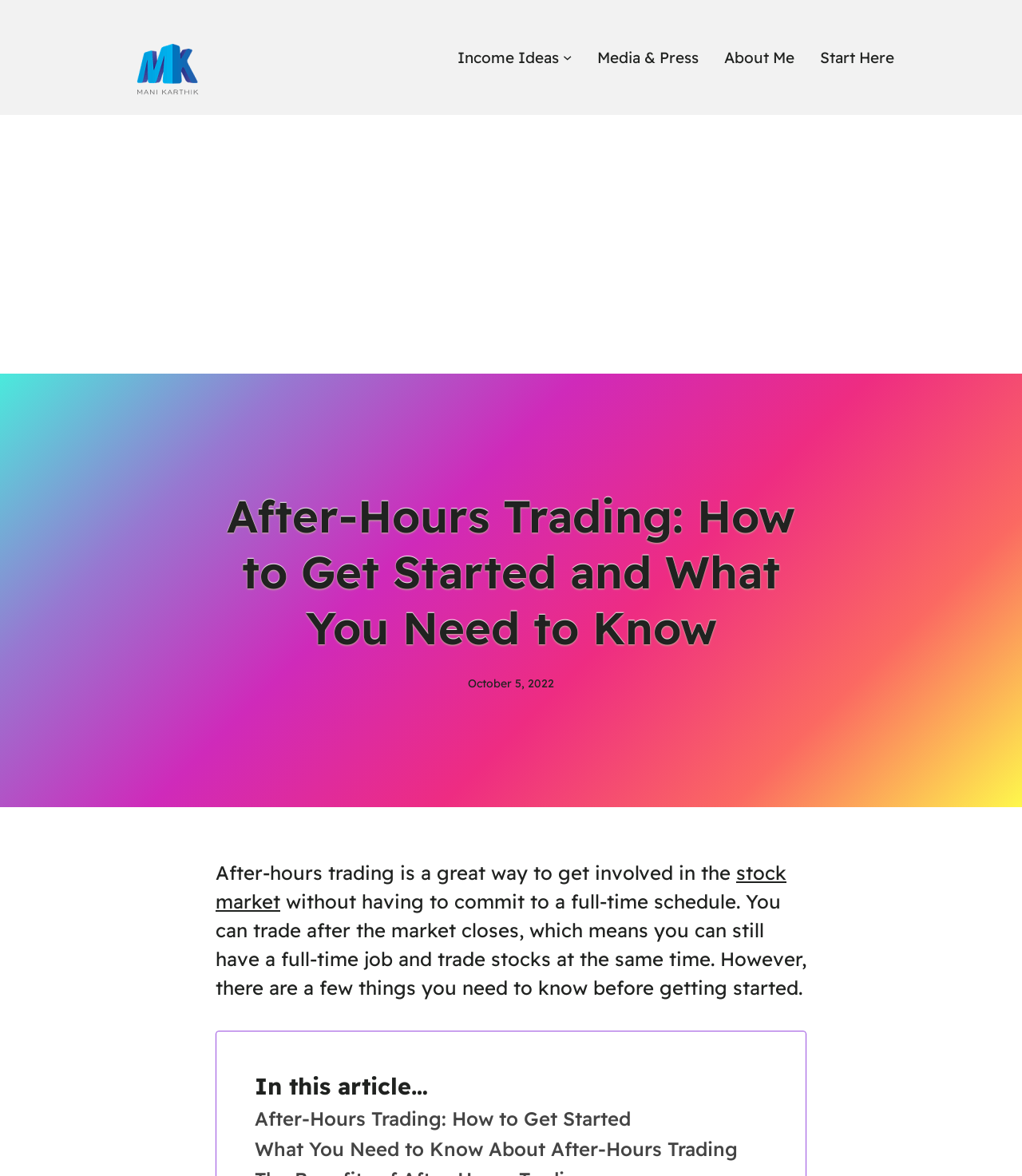Mark the bounding box of the element that matches the following description: "Start Here".

[0.802, 0.038, 0.875, 0.06]